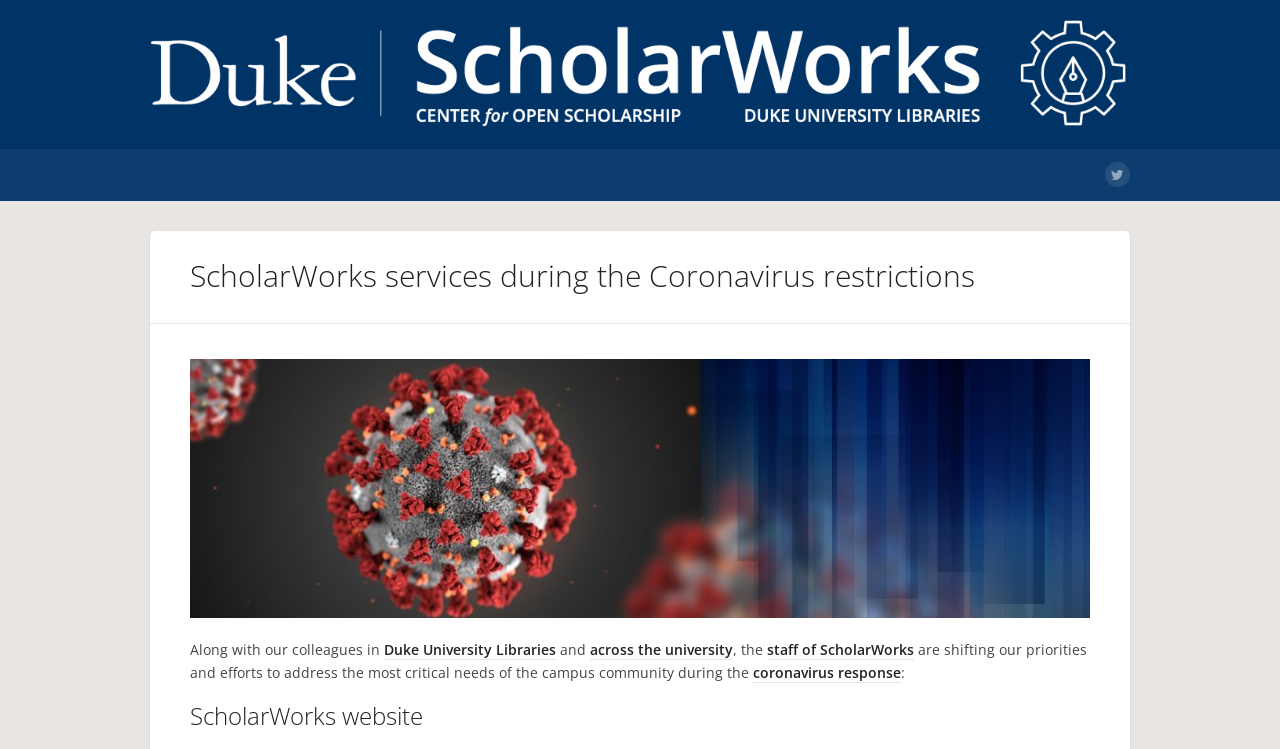Calculate the bounding box coordinates for the UI element based on the following description: "coronavirus response". Ensure the coordinates are four float numbers between 0 and 1, i.e., [left, top, right, bottom].

[0.588, 0.886, 0.704, 0.912]